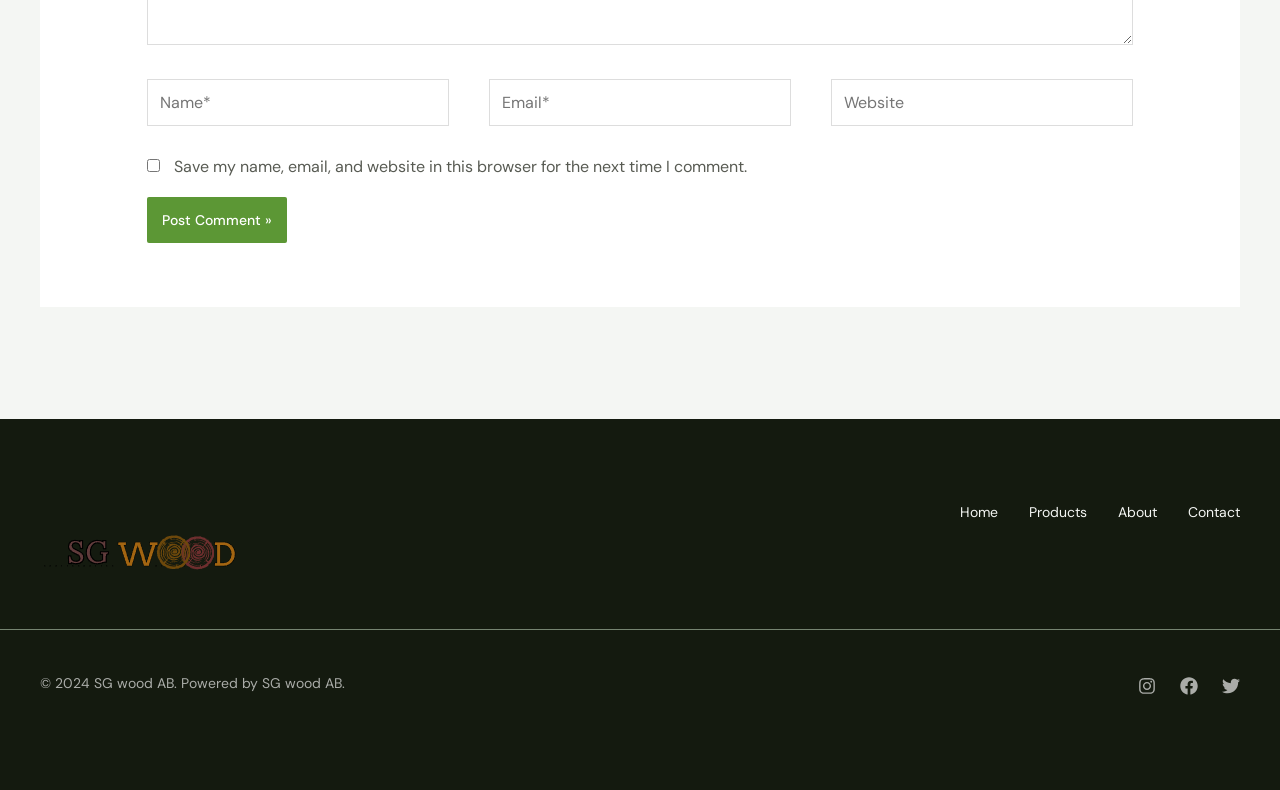Predict the bounding box coordinates of the area that should be clicked to accomplish the following instruction: "Click the post comment button". The bounding box coordinates should consist of four float numbers between 0 and 1, i.e., [left, top, right, bottom].

[0.115, 0.25, 0.224, 0.308]